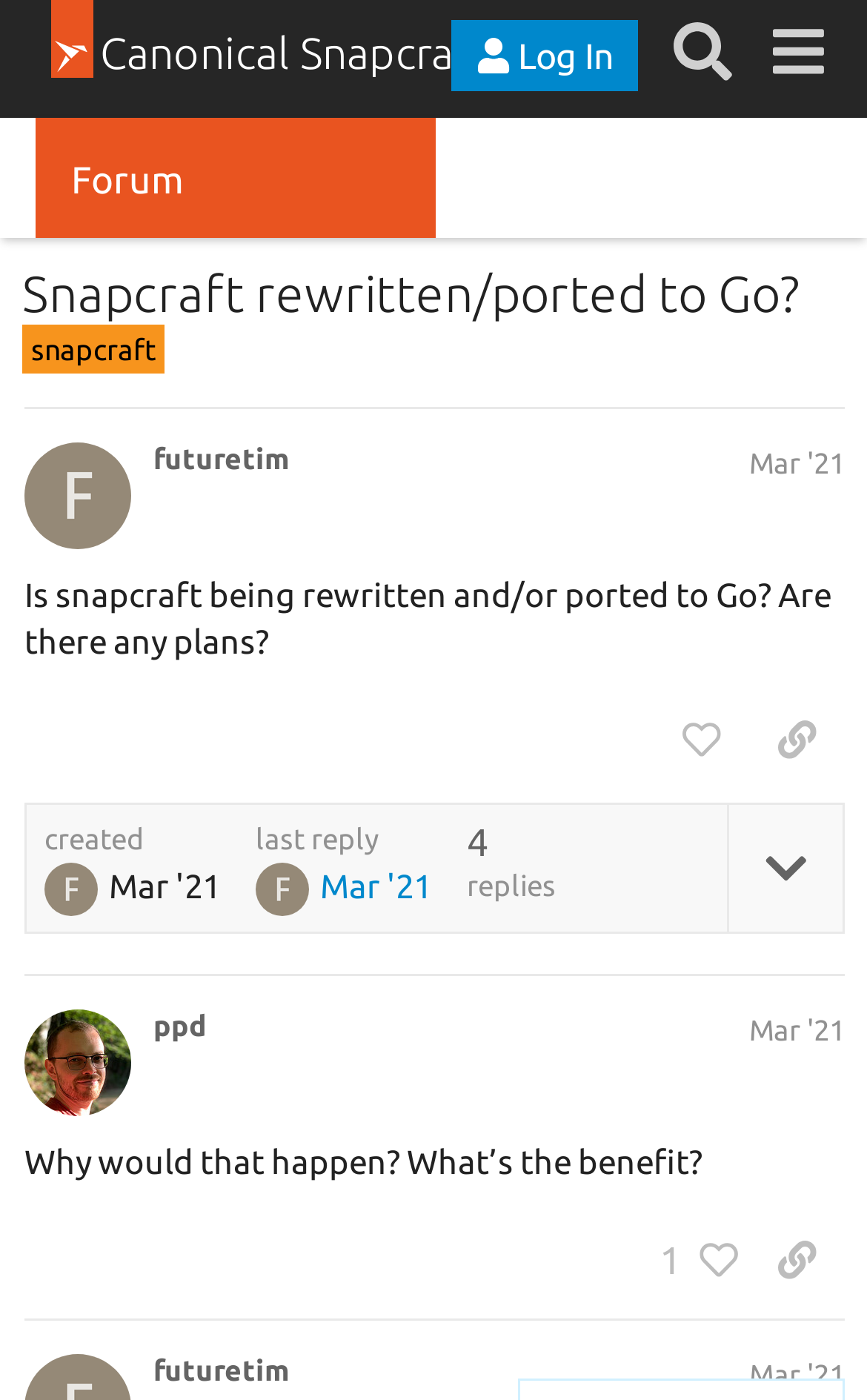Determine the bounding box coordinates for the region that must be clicked to execute the following instruction: "Log in to the forum".

[0.521, 0.013, 0.736, 0.064]